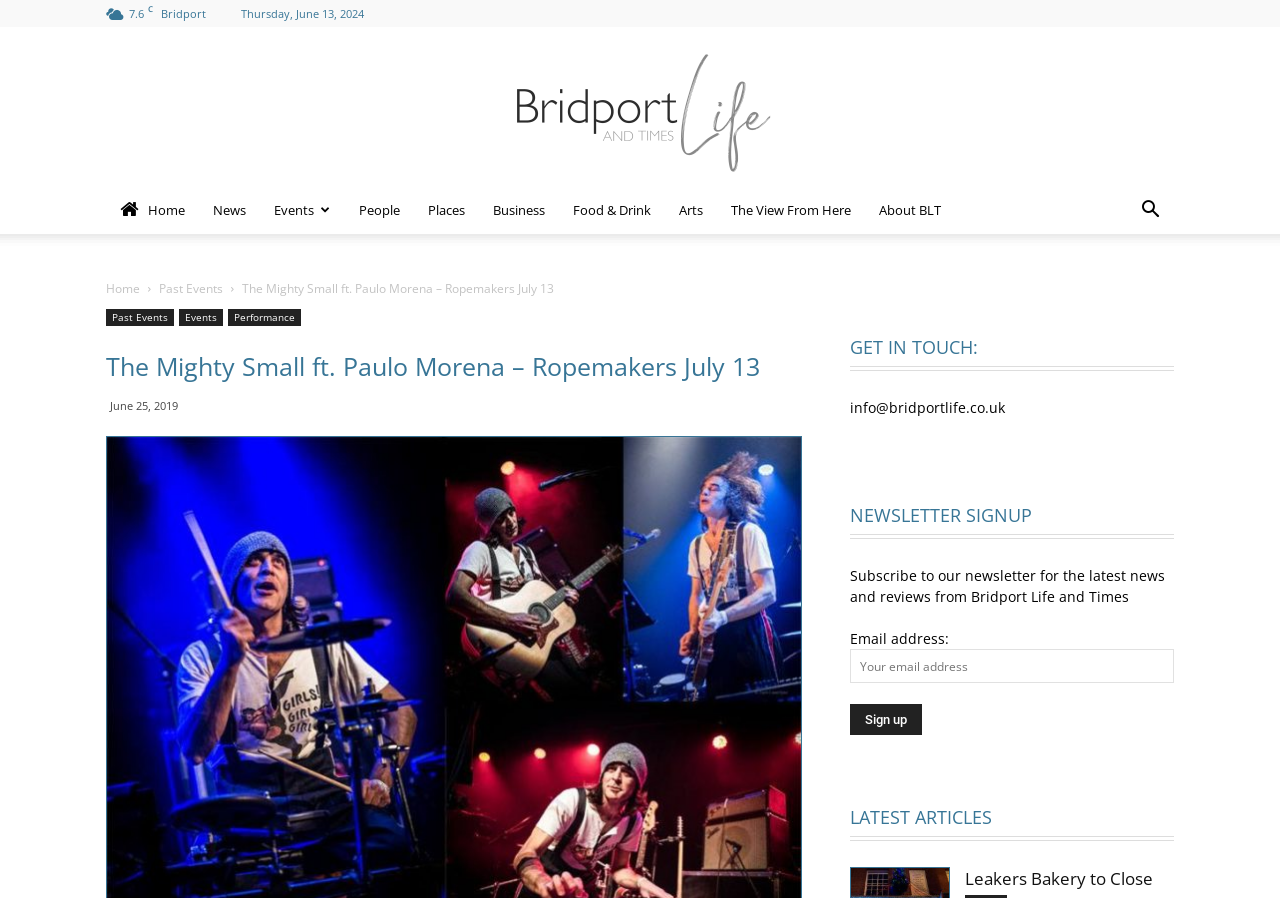What can you do with your email address?
Using the visual information, reply with a single word or short phrase.

Sign up for newsletter